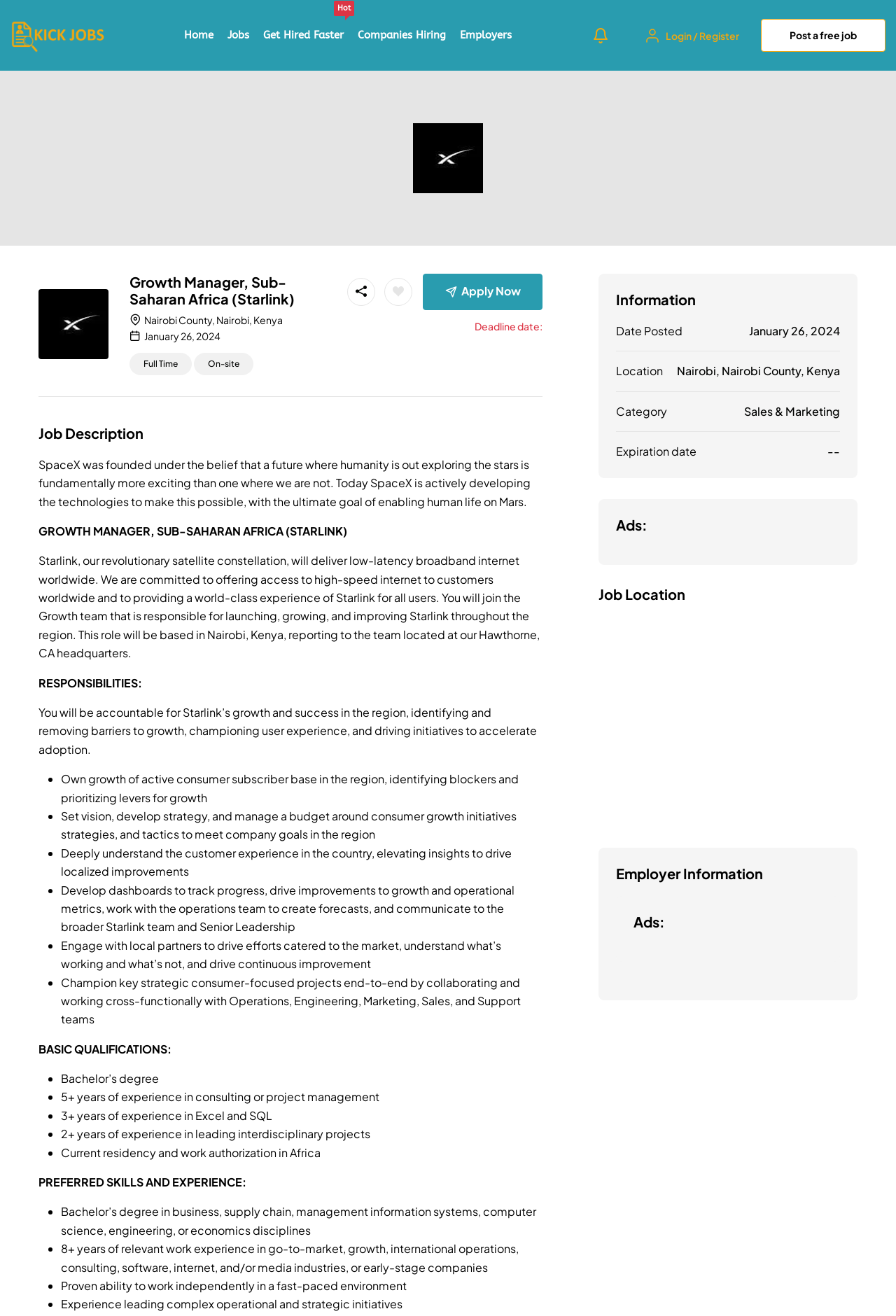Please identify the bounding box coordinates of the region to click in order to complete the task: "Login or register". The coordinates must be four float numbers between 0 and 1, specified as [left, top, right, bottom].

[0.718, 0.02, 0.826, 0.034]